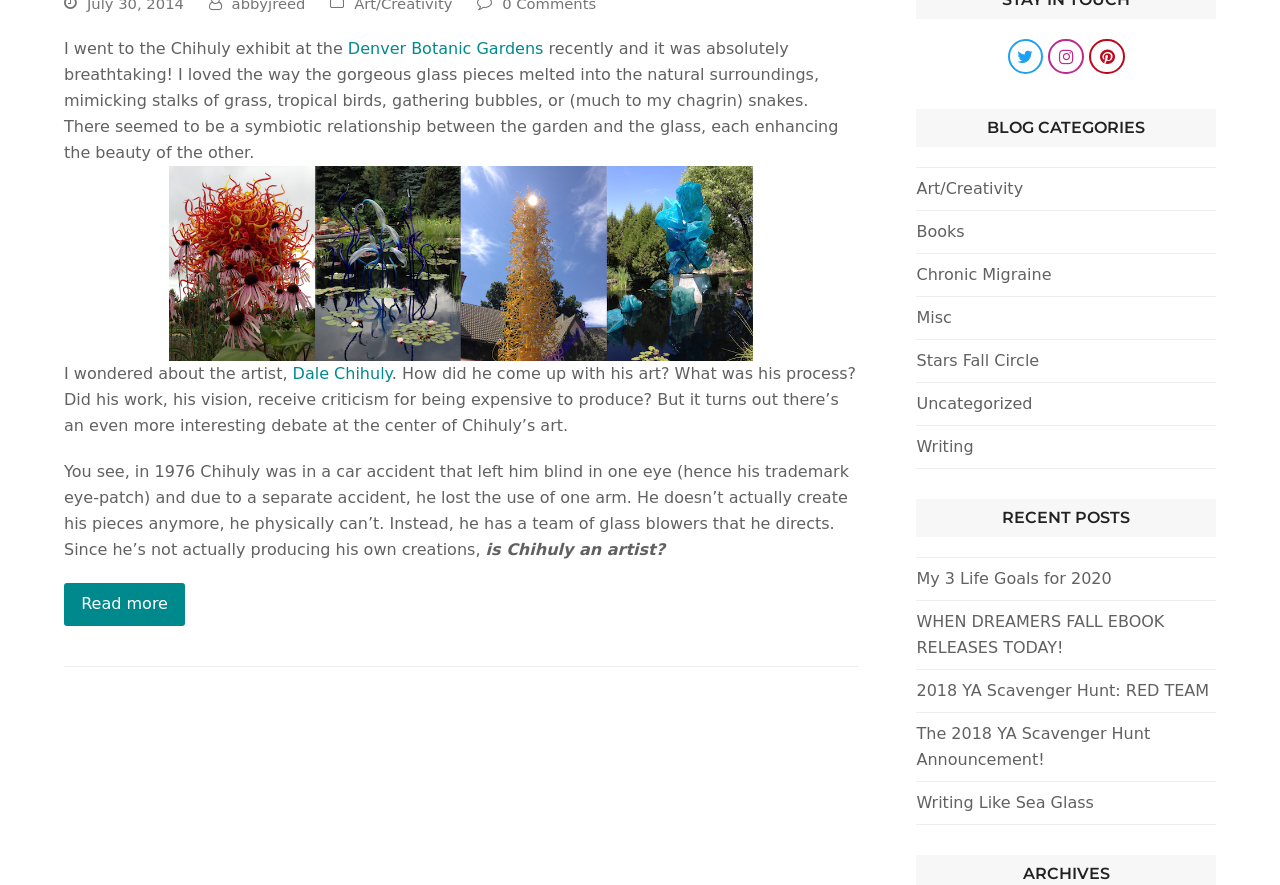Extract the bounding box coordinates for the HTML element that matches this description: "Writing Like Sea Glass". The coordinates should be four float numbers between 0 and 1, i.e., [left, top, right, bottom].

[0.716, 0.896, 0.855, 0.918]